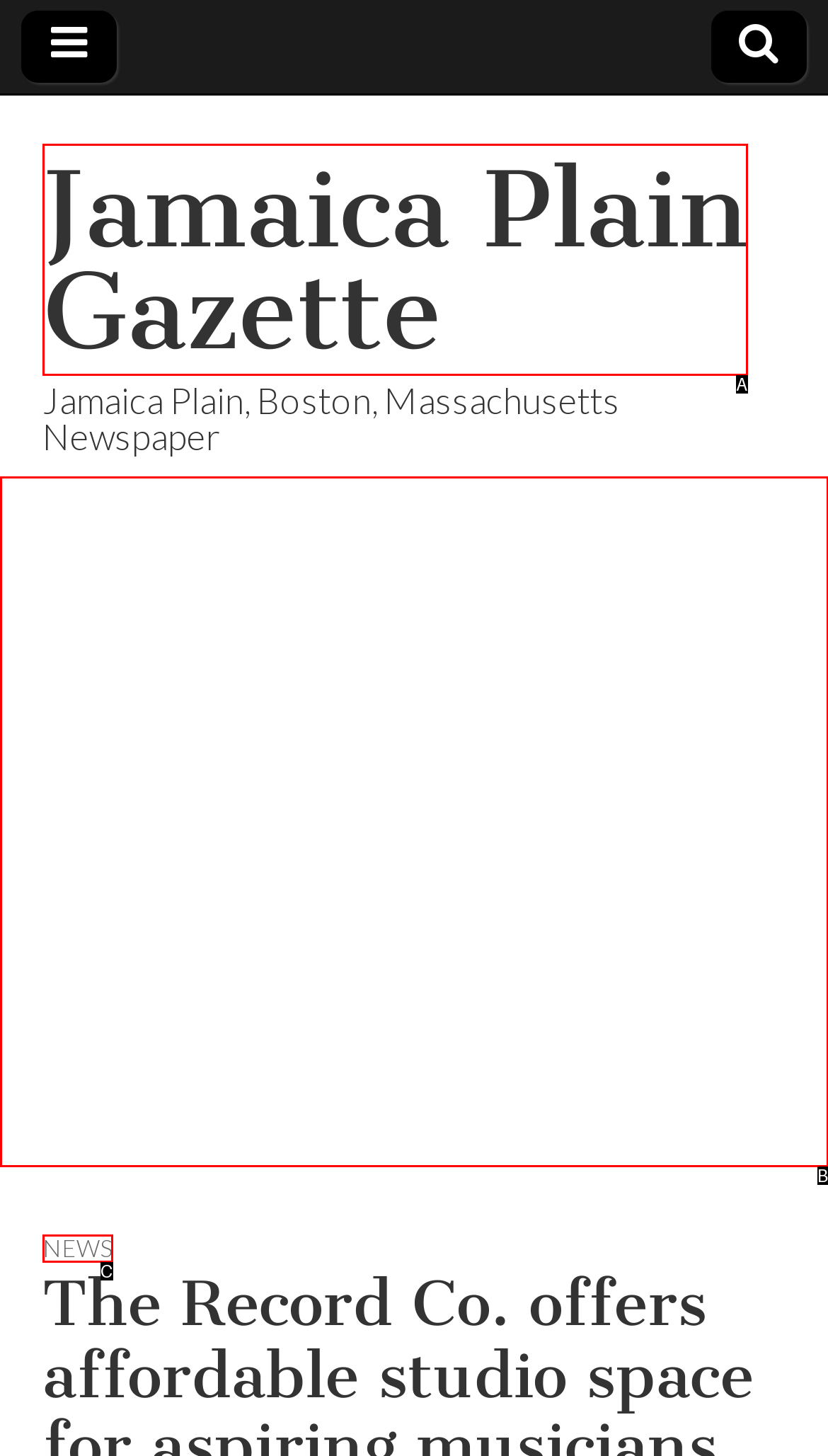Given the description: News, identify the corresponding option. Answer with the letter of the appropriate option directly.

C